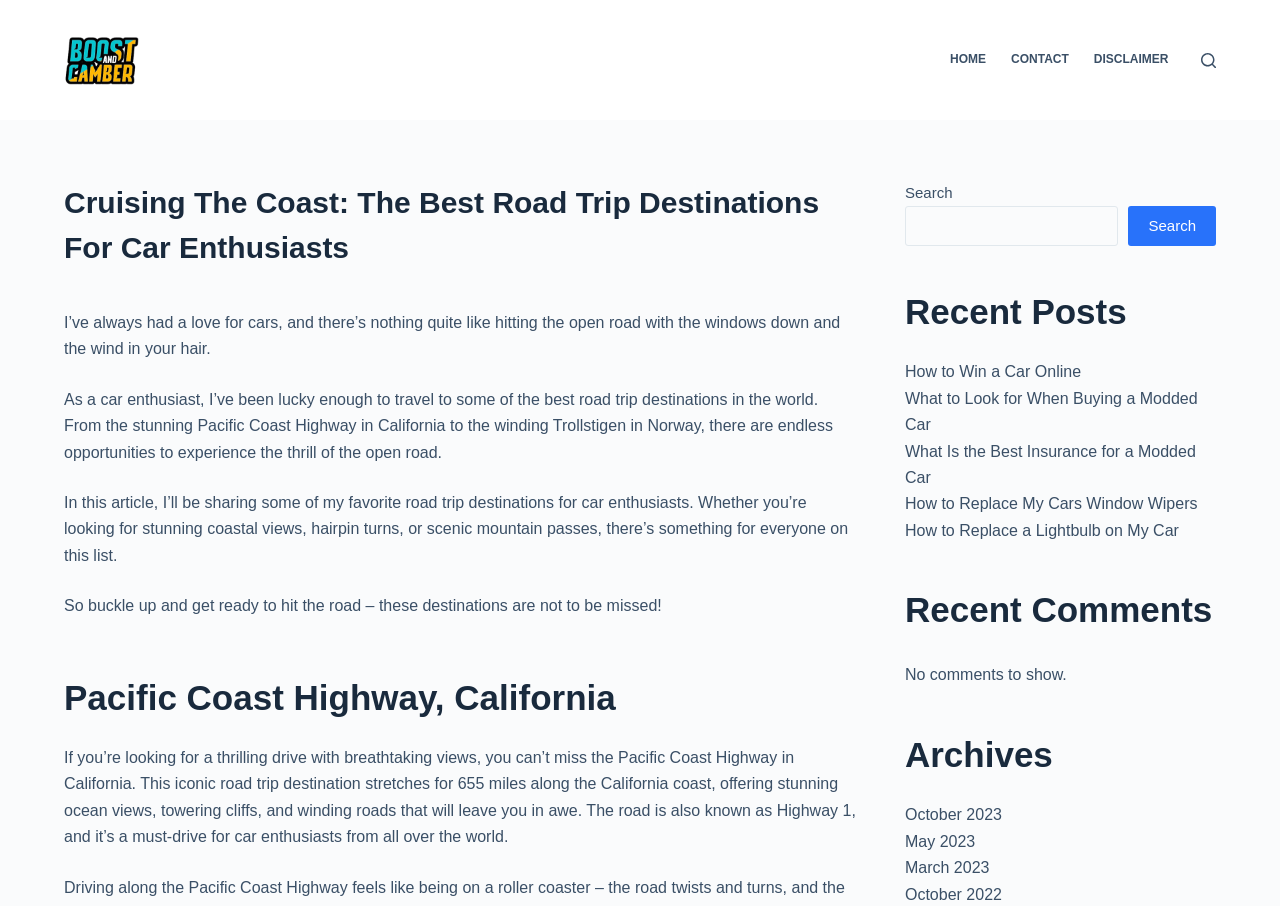Identify the bounding box coordinates of the region that should be clicked to execute the following instruction: "Open the 'CONTACT' page".

[0.78, 0.0, 0.845, 0.132]